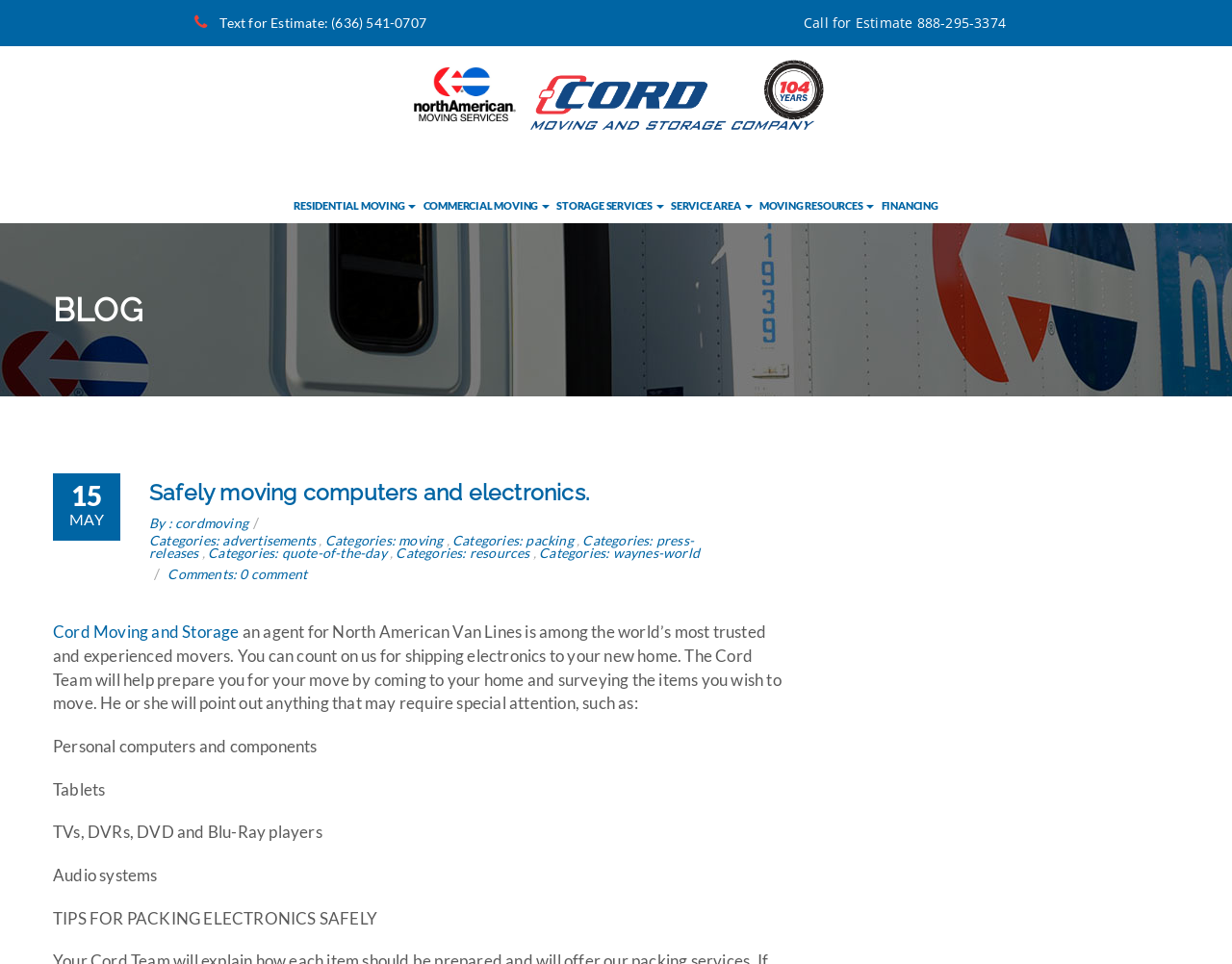Please provide a one-word or phrase answer to the question: 
What type of services does the company offer?

Residential, Commercial, Storage